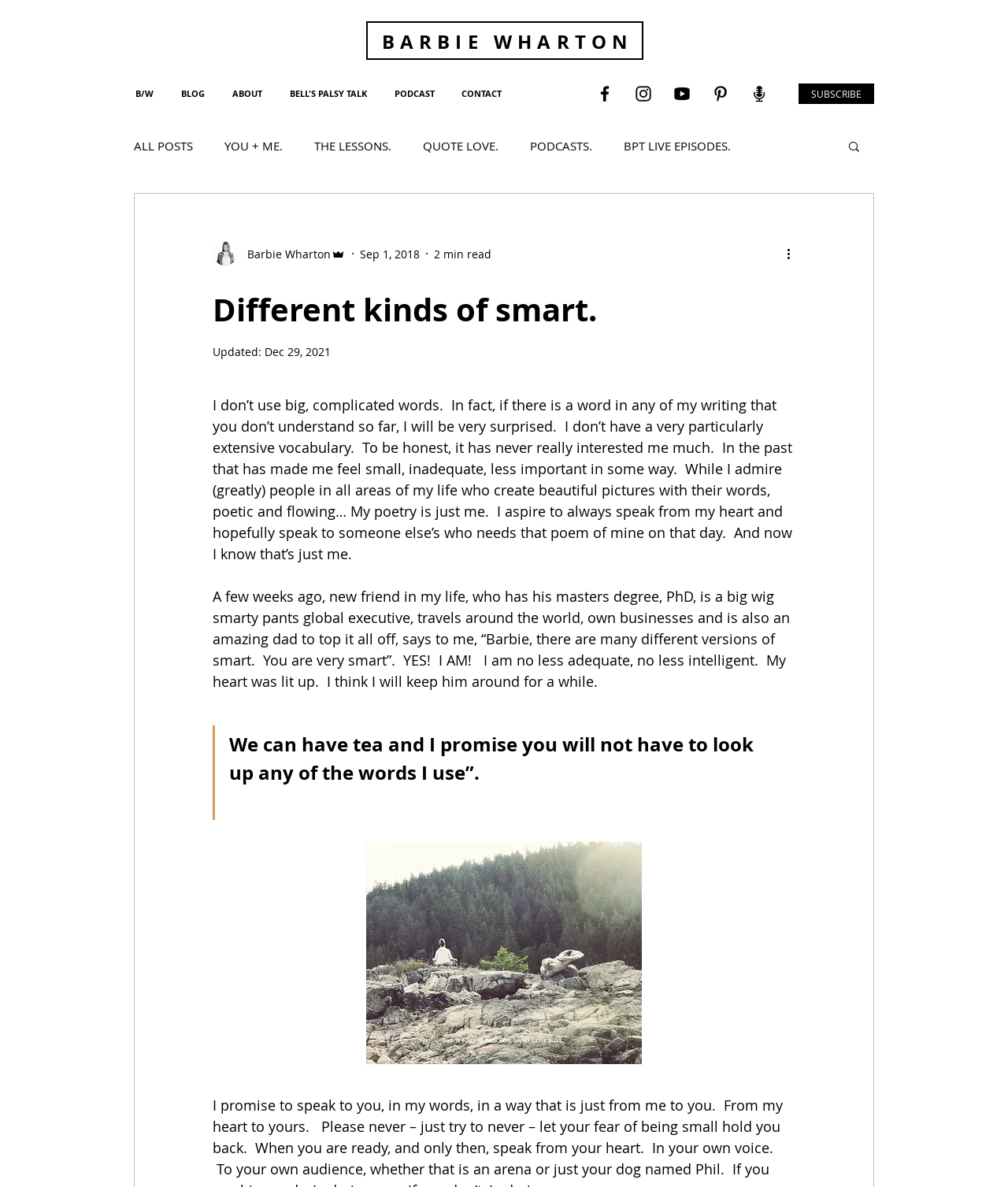Show the bounding box coordinates of the region that should be clicked to follow the instruction: "Add (Old) Rappahannock County, Virginia Order Book Abstracts, 1685-1687 to cart."

None